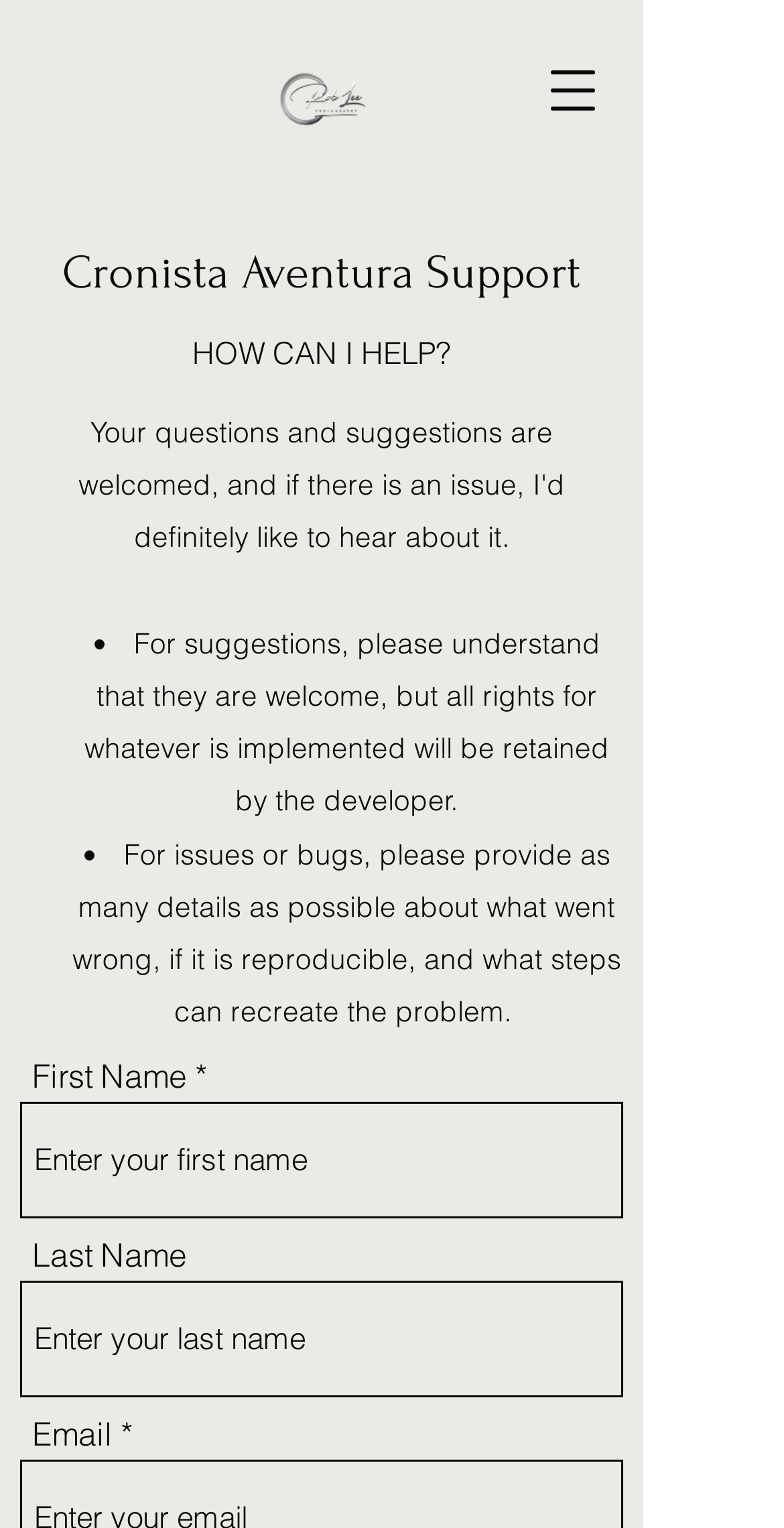Please answer the following question using a single word or phrase: 
What is the tone of the suggestion policy?

Conditional